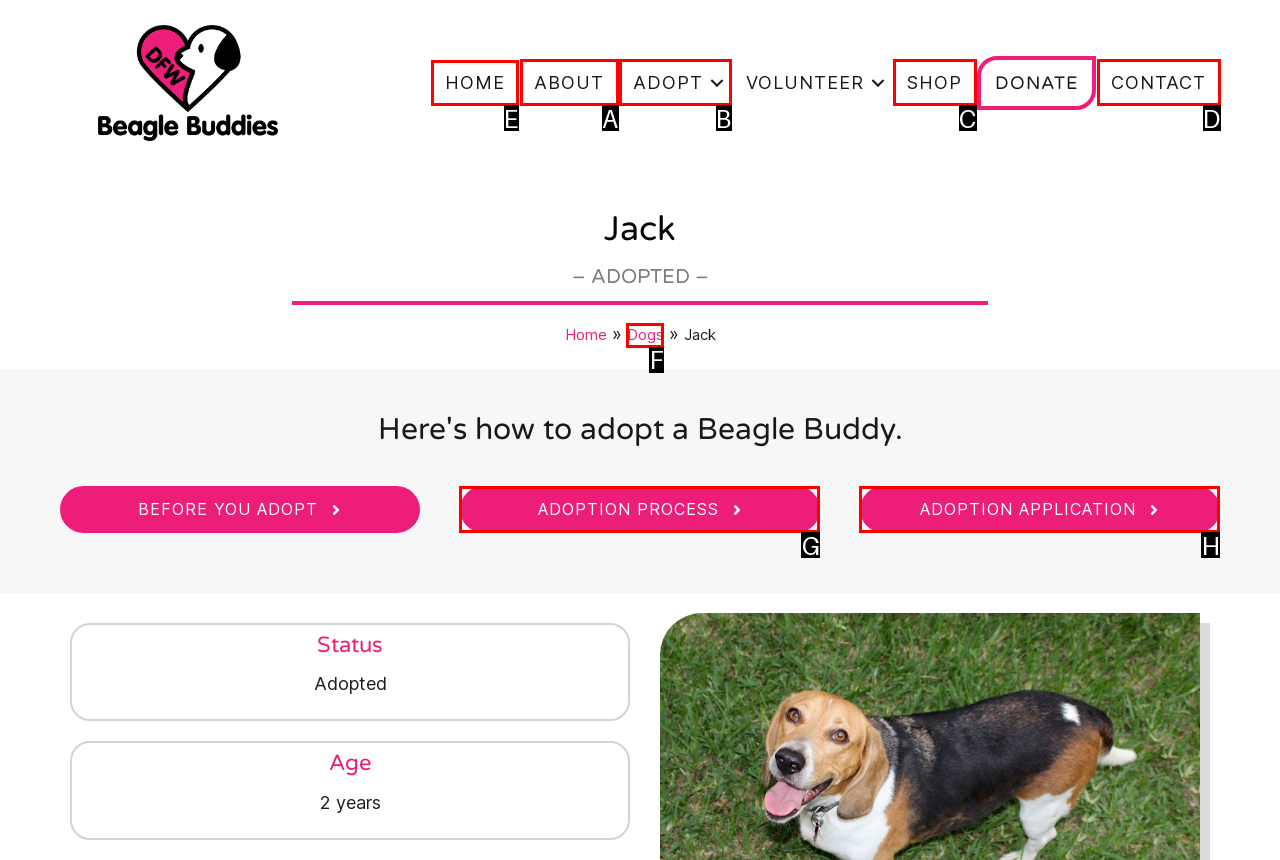Given the task: go to home page, tell me which HTML element to click on.
Answer with the letter of the correct option from the given choices.

E